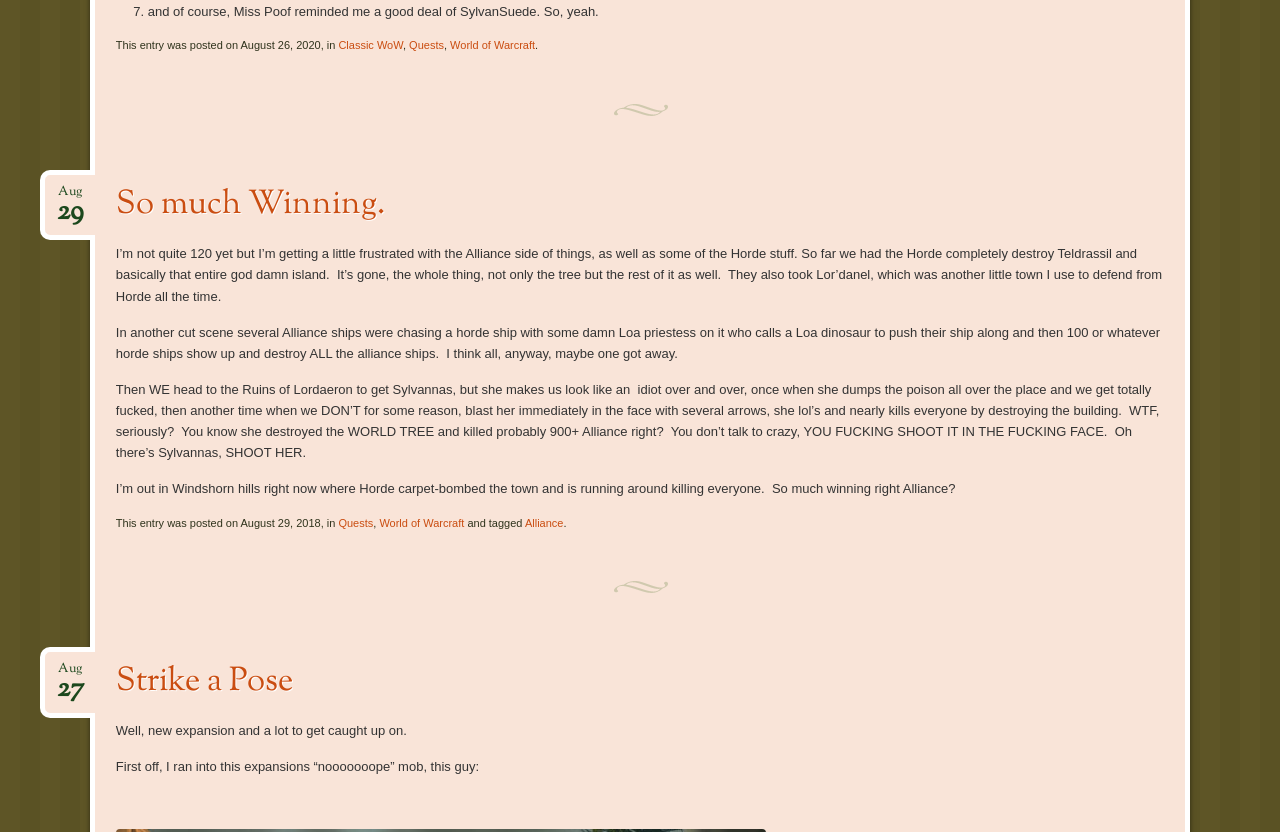What is the title of the second blog post?
Please provide a detailed and thorough answer to the question.

The second blog post has a heading titled 'Strike a Pose', which appears to be discussing the author's experiences in the new expansion of World of Warcraft.